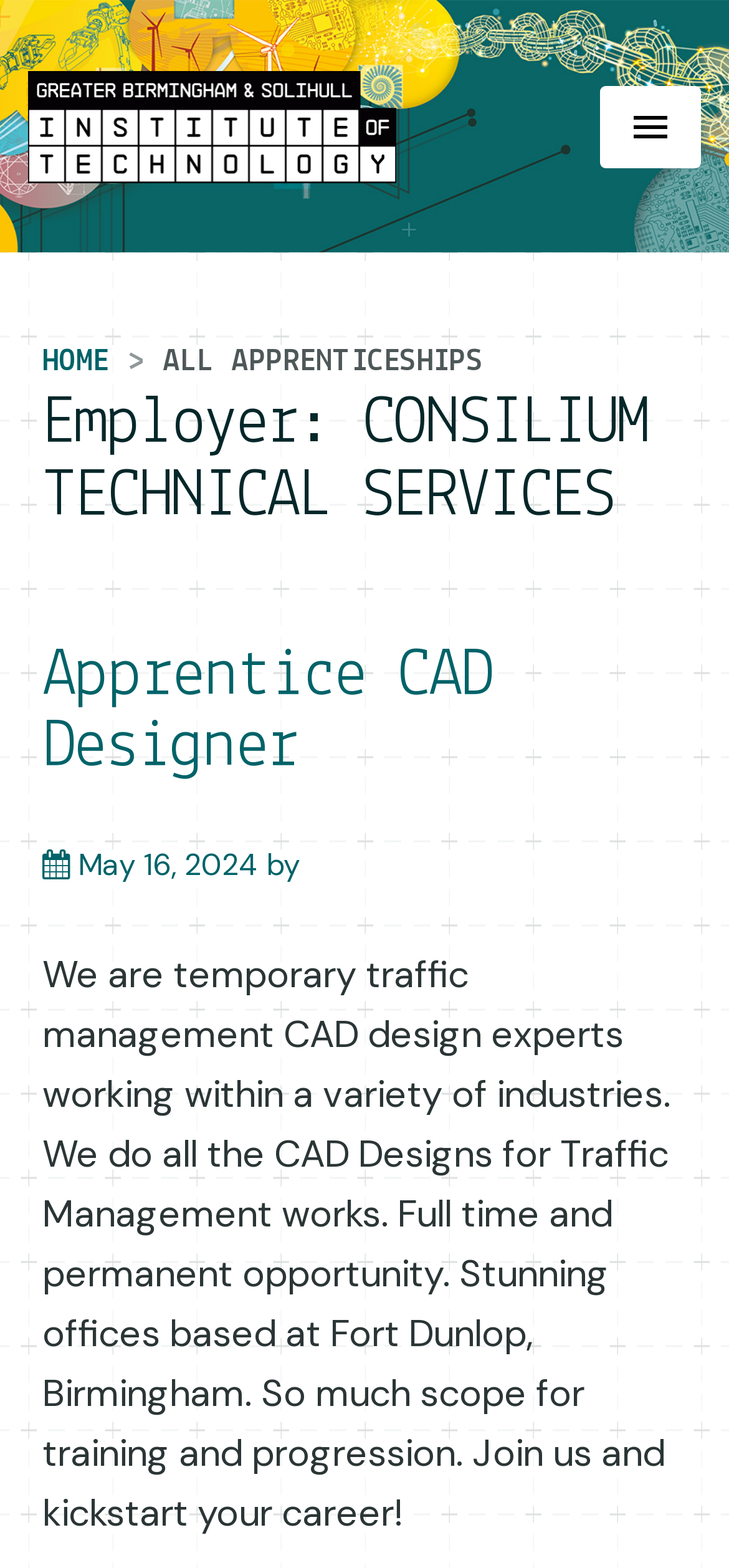When was the job posted?
Kindly offer a detailed explanation using the data available in the image.

The job posting date can be found in the main content section, where it is written as 'Posted on May 16, 2024'.